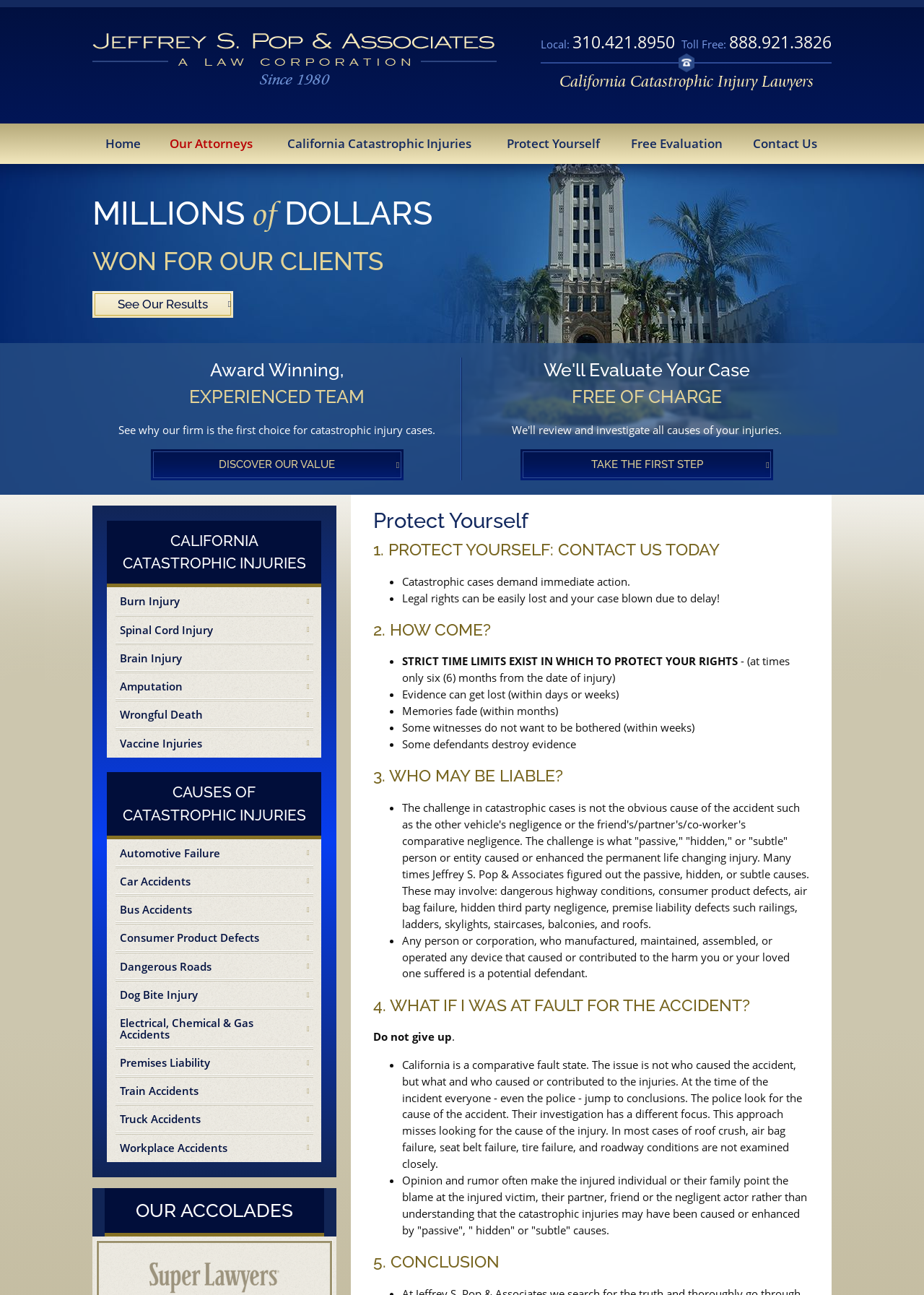Examine the image carefully and respond to the question with a detailed answer: 
What is the purpose of the 'Protect Yourself' section?

I found the answer by analyzing the content of the 'Protect Yourself' section, which appears to be a guide for individuals who have been involved in a personal injury accident. The section provides steps to take and information on how to protect one's legal rights, indicating that its purpose is to provide guidance and support in this situation.